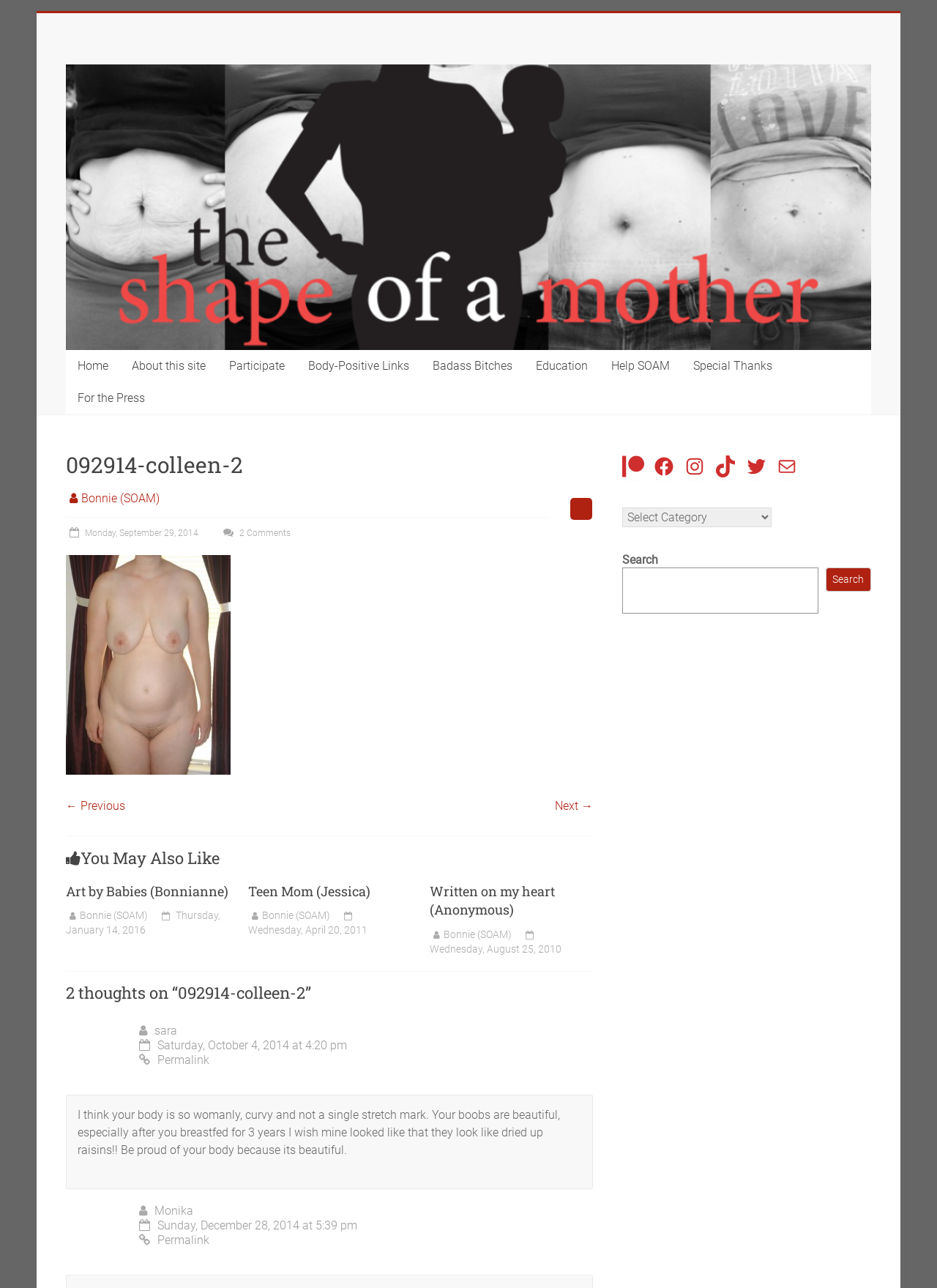Locate the bounding box coordinates of the item that should be clicked to fulfill the instruction: "Search for something".

[0.664, 0.441, 0.873, 0.476]